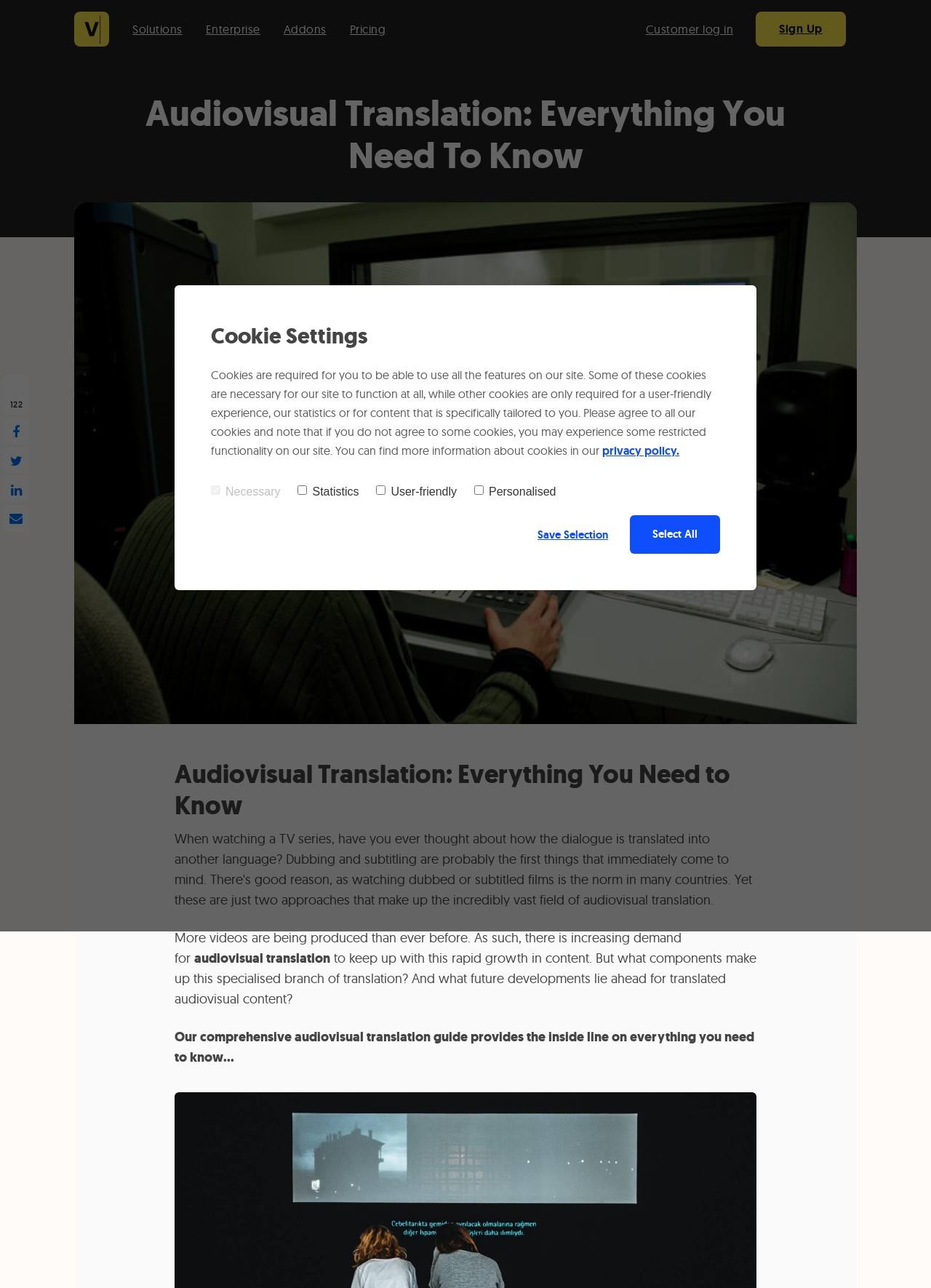Identify the bounding box for the given UI element using the description provided. Coordinates should be in the format (top-left x, top-left y, bottom-right x, bottom-right y) and must be between 0 and 1. Here is the description: Enterprise

[0.221, 0.01, 0.28, 0.035]